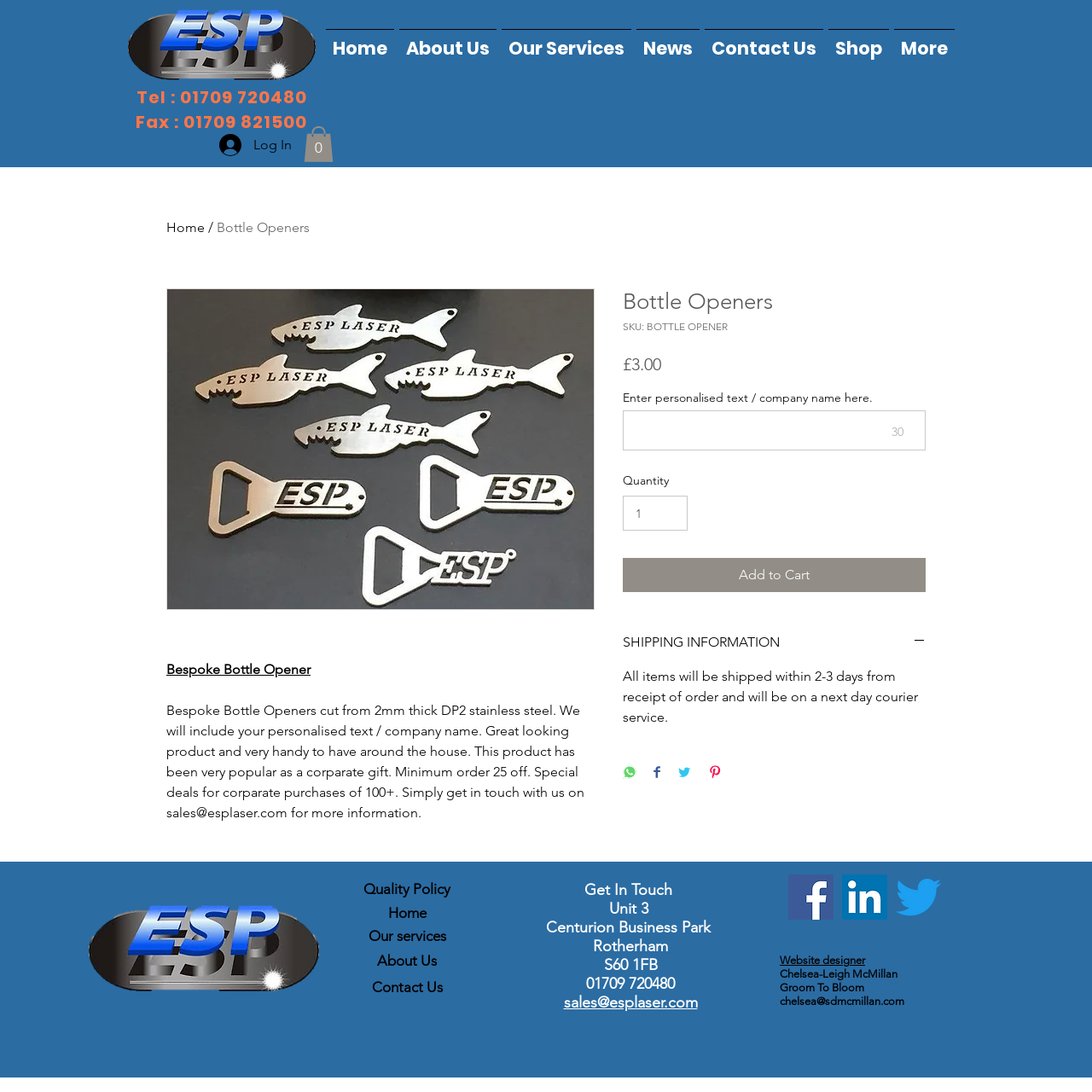Identify the bounding box coordinates of the clickable region to carry out the given instruction: "Click the 'Home' link".

[0.296, 0.027, 0.363, 0.048]